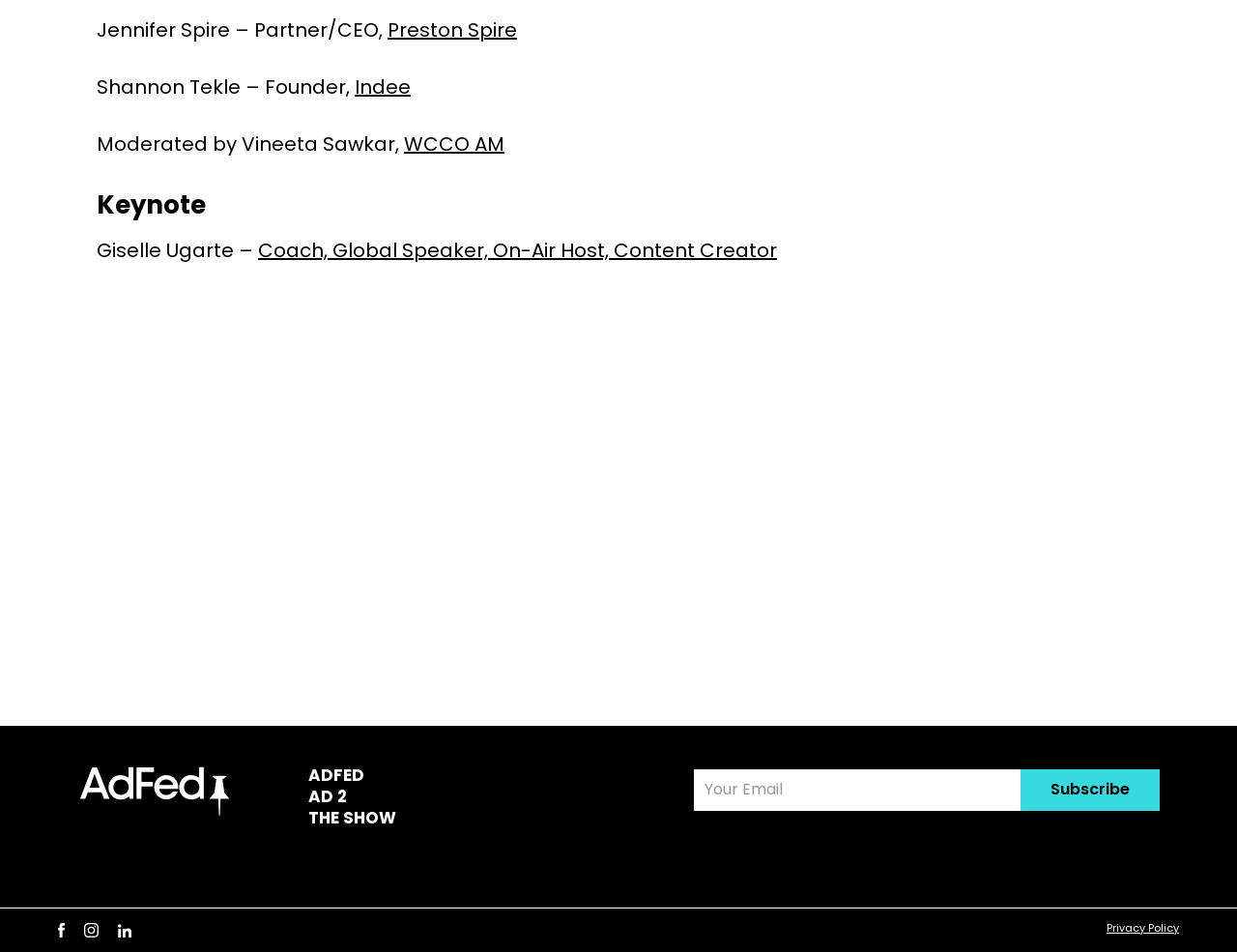What is the address of AdFed?
Refer to the screenshot and answer in one word or phrase.

701 N 3rd St Suite 108